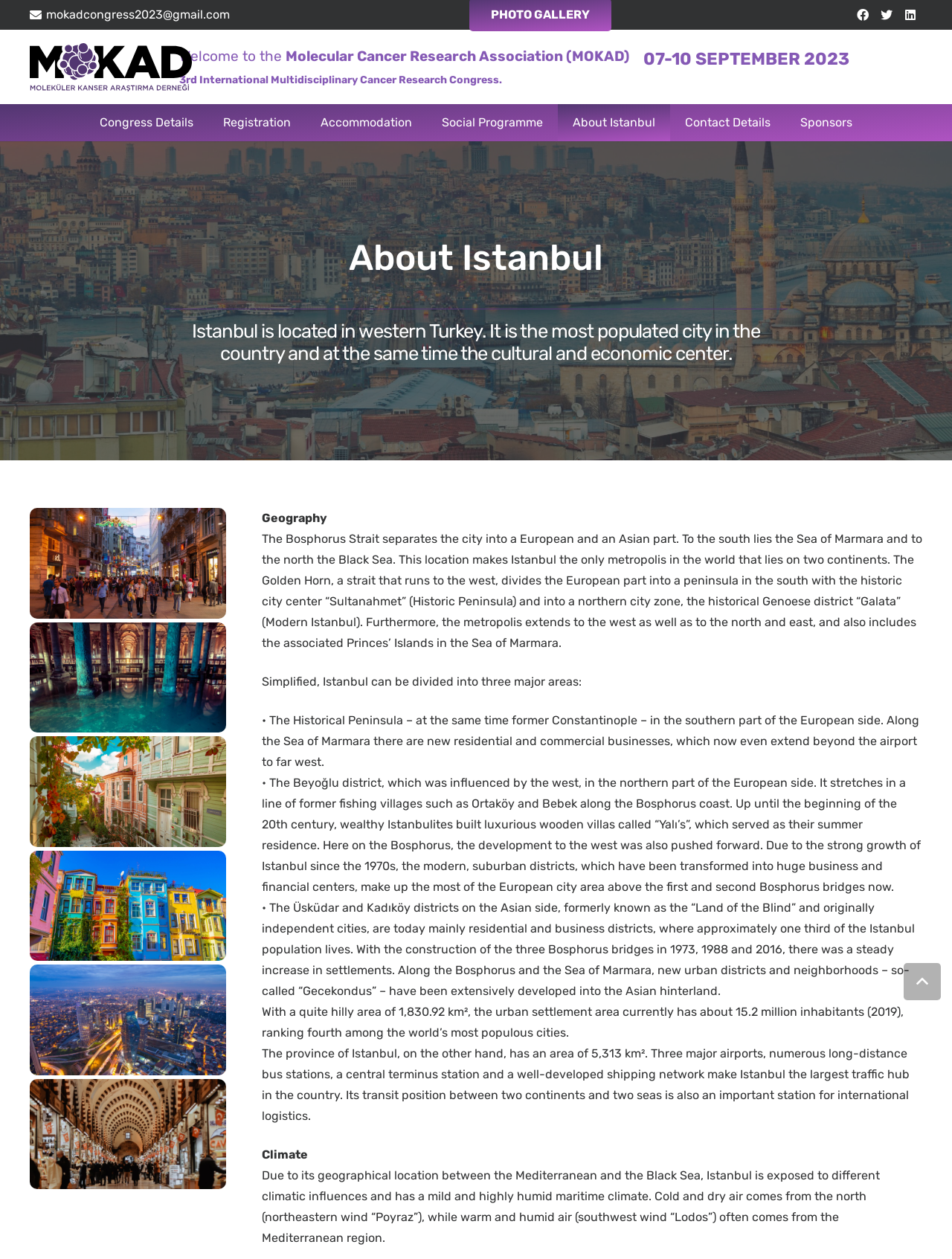Please provide a short answer using a single word or phrase for the question:
What is the name of the strait that separates the city into a European and an Asian part?

The Bosphorus Strait